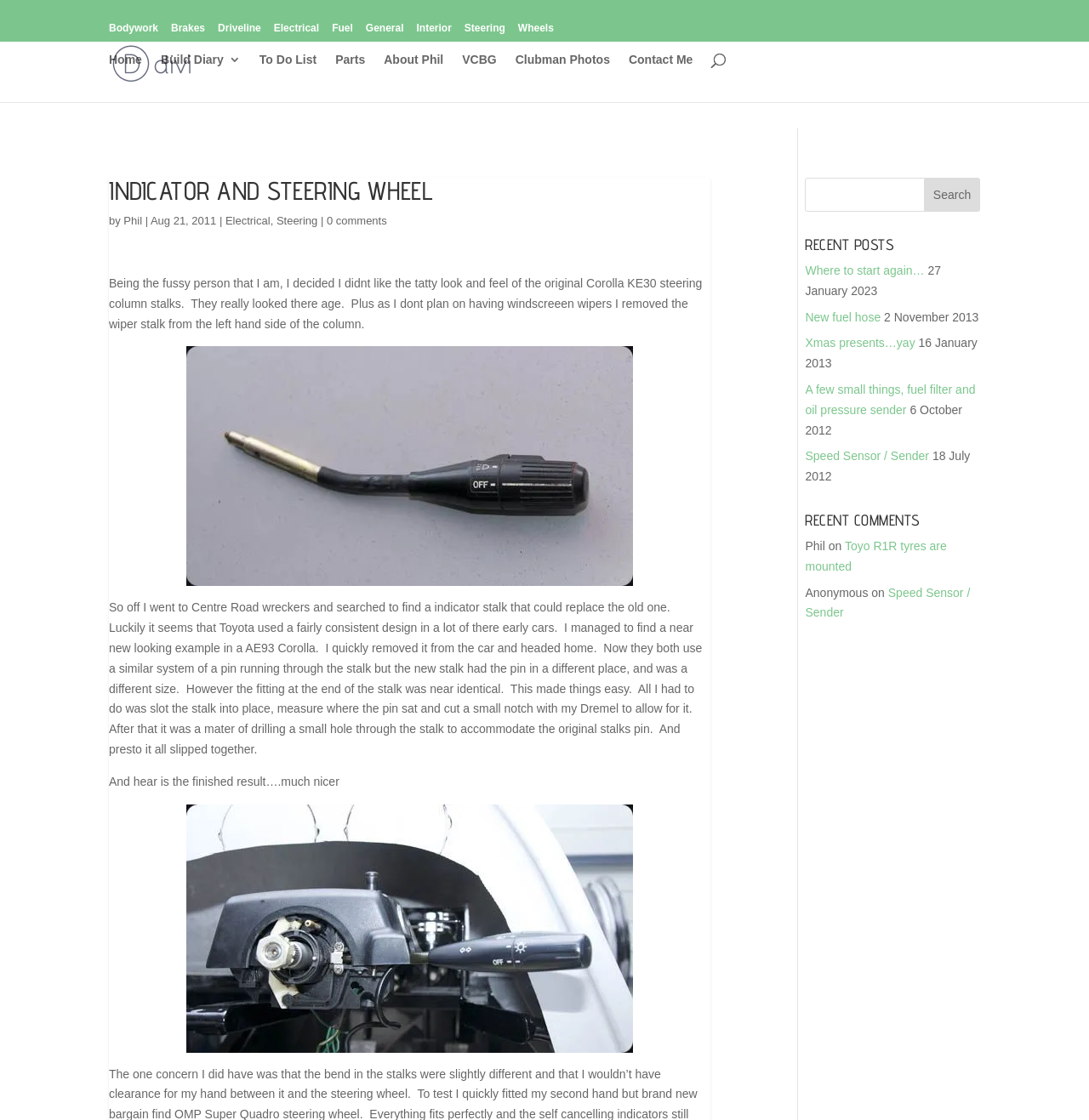How many images are there in the post?
Answer briefly with a single word or phrase based on the image.

2